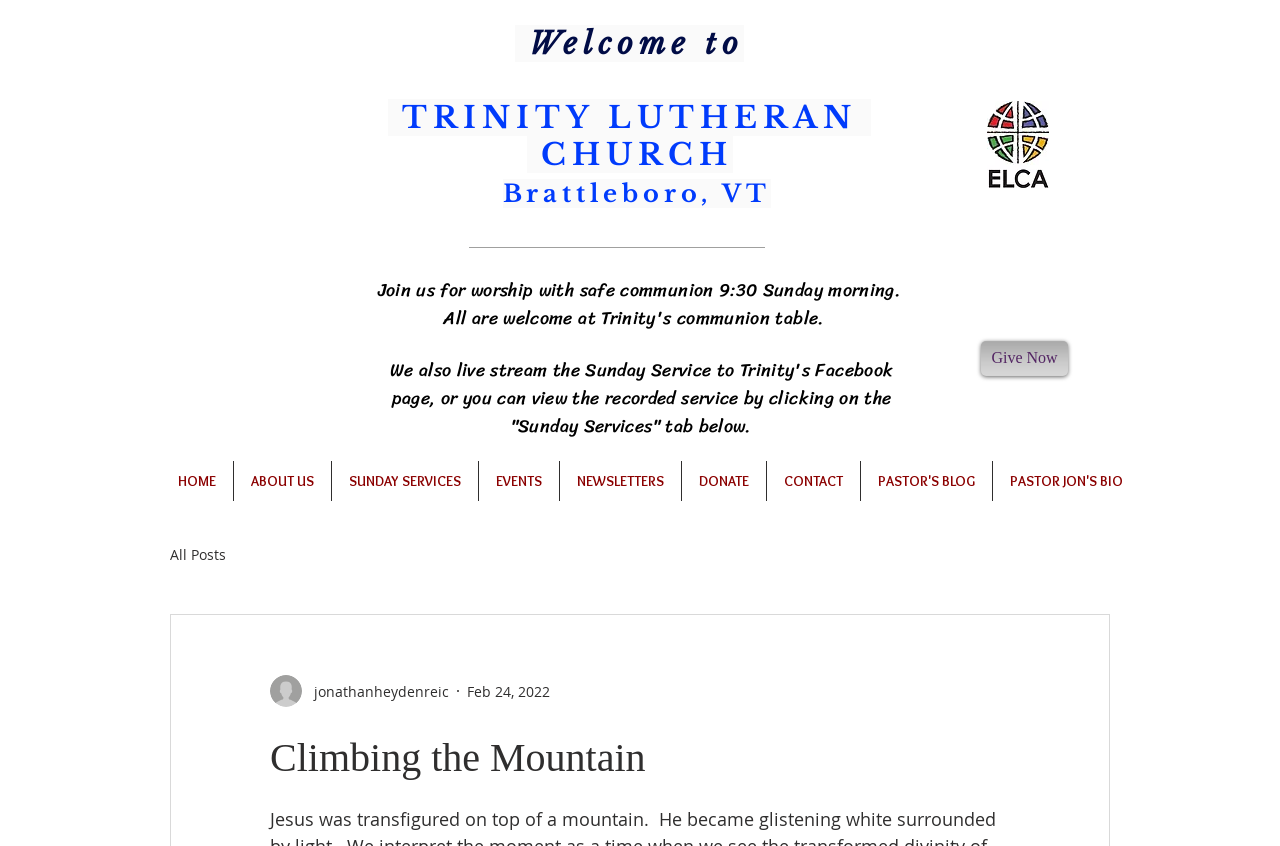Please locate the bounding box coordinates of the region I need to click to follow this instruction: "View the 'Sunday Services' tab".

[0.259, 0.545, 0.373, 0.592]